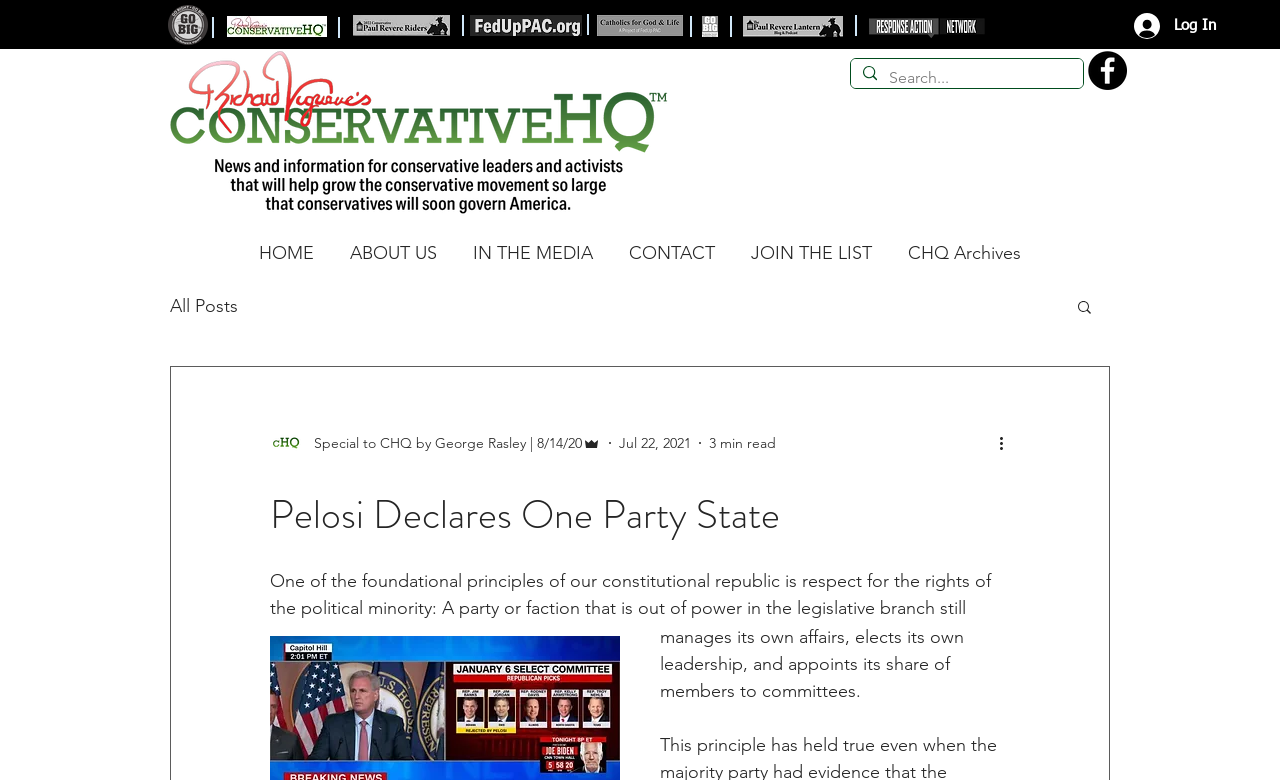Please look at the image and answer the question with a detailed explanation: What is the topic of the article on the page?

I found the answer by reading the heading of the article, which states 'Pelosi Declares One Party State' and the subsequent text, which discusses the rights of the political minority.